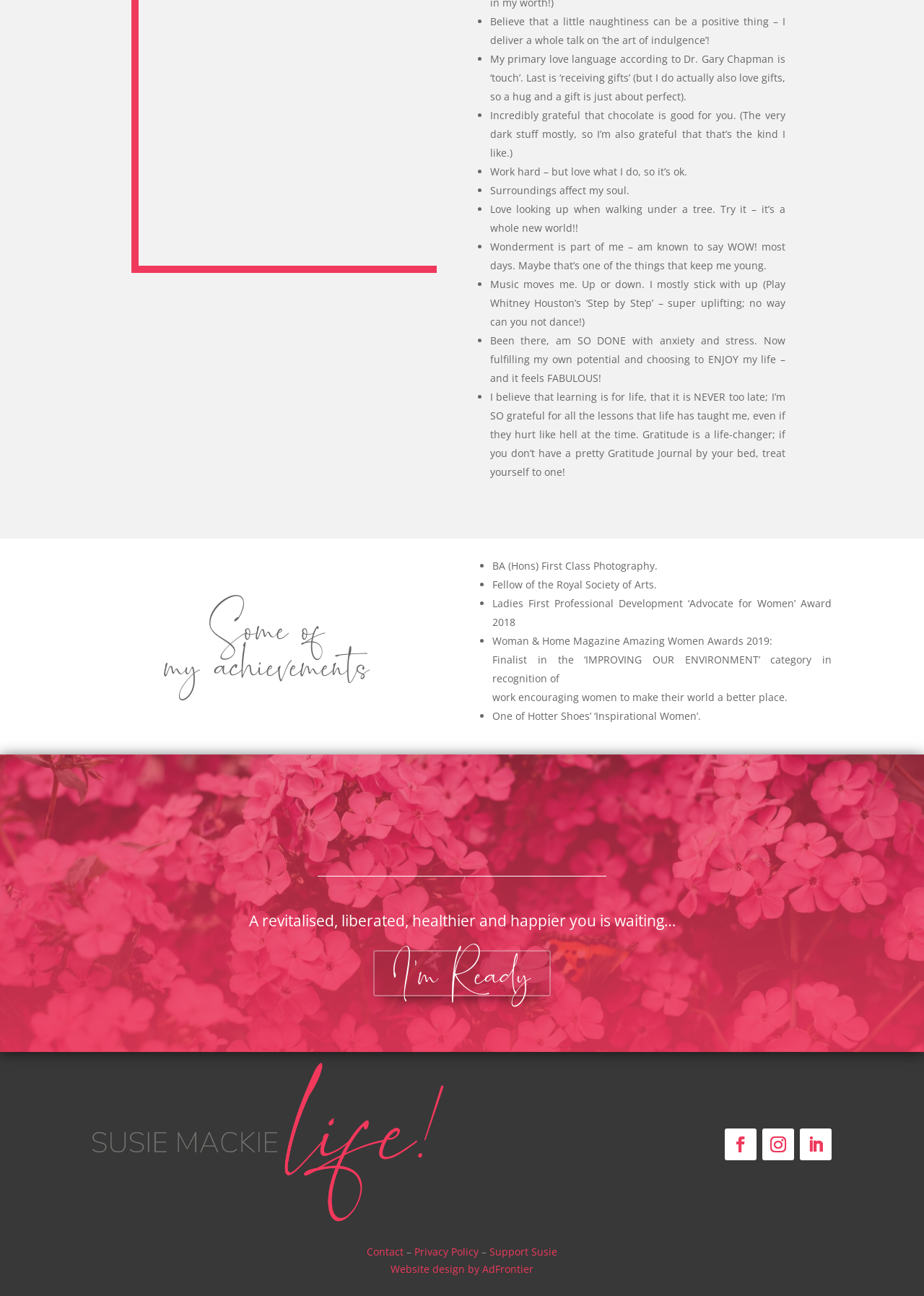Carefully examine the image and provide an in-depth answer to the question: What is the author's attitude towards anxiety and stress?

The author mentions that they are 'SO DONE with anxiety and stress' and have chosen to enjoy their life, indicating a negative attitude towards these feelings.